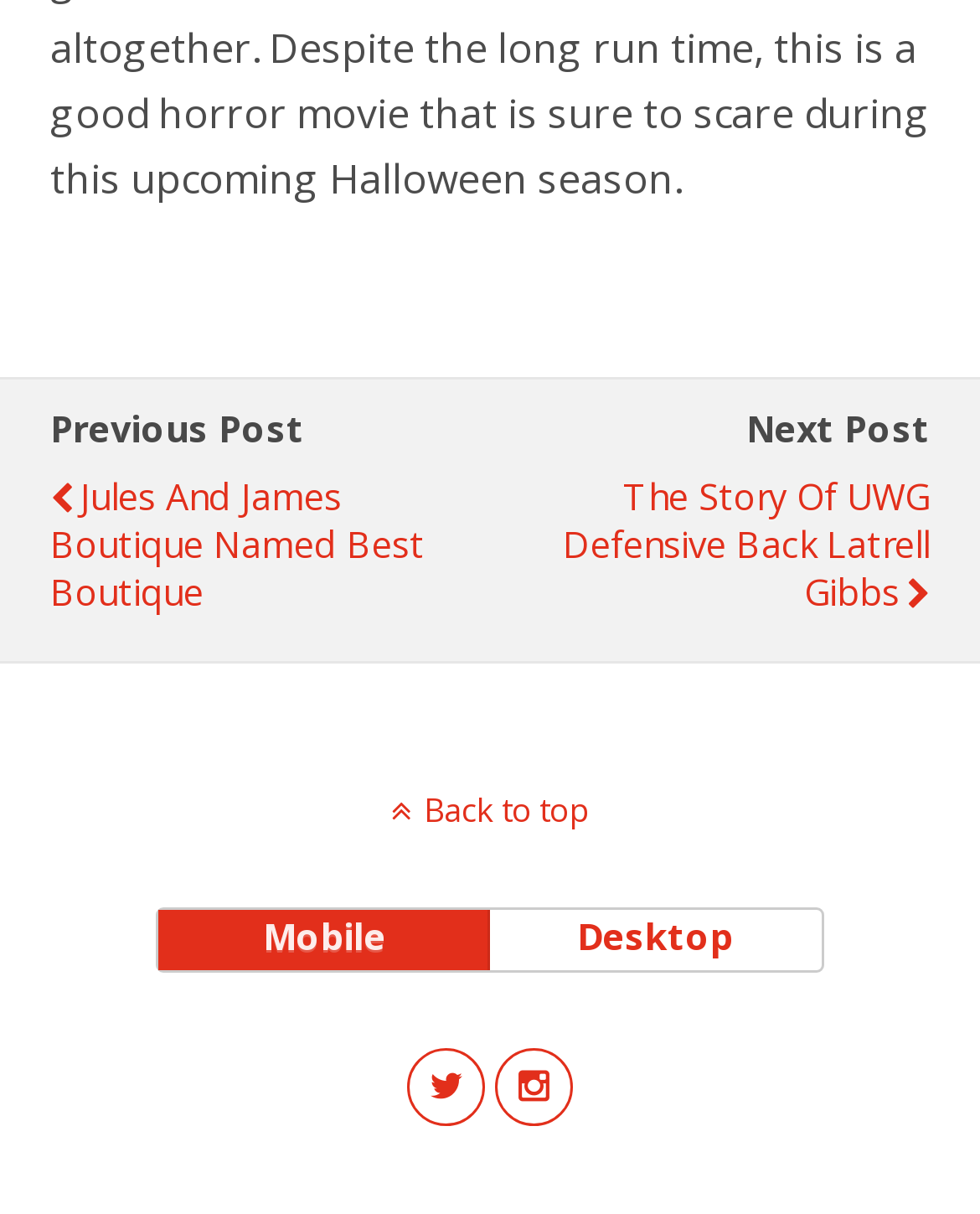Observe the image and answer the following question in detail: What is the purpose of the 'Back to top' link?

The 'Back to top' link is located at the bottom of the page, and its purpose is to allow users to quickly navigate to the top of the page, saving them the effort of scrolling up manually.